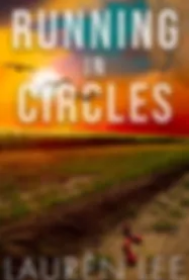Where is the author's name located?
Look at the screenshot and respond with one word or a short phrase.

At the bottom